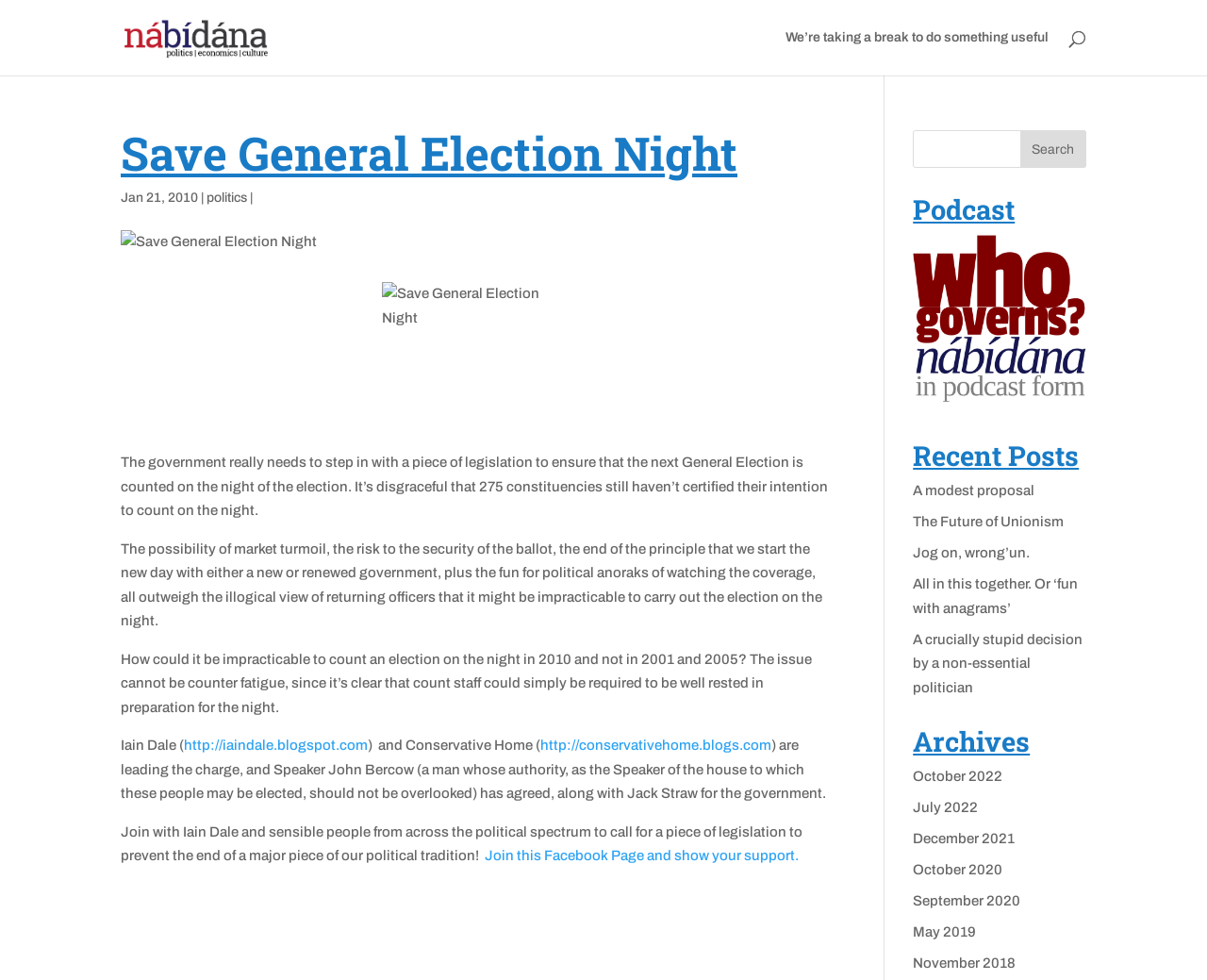Could you locate the bounding box coordinates for the section that should be clicked to accomplish this task: "Listen to the podcast".

[0.756, 0.238, 0.9, 0.415]